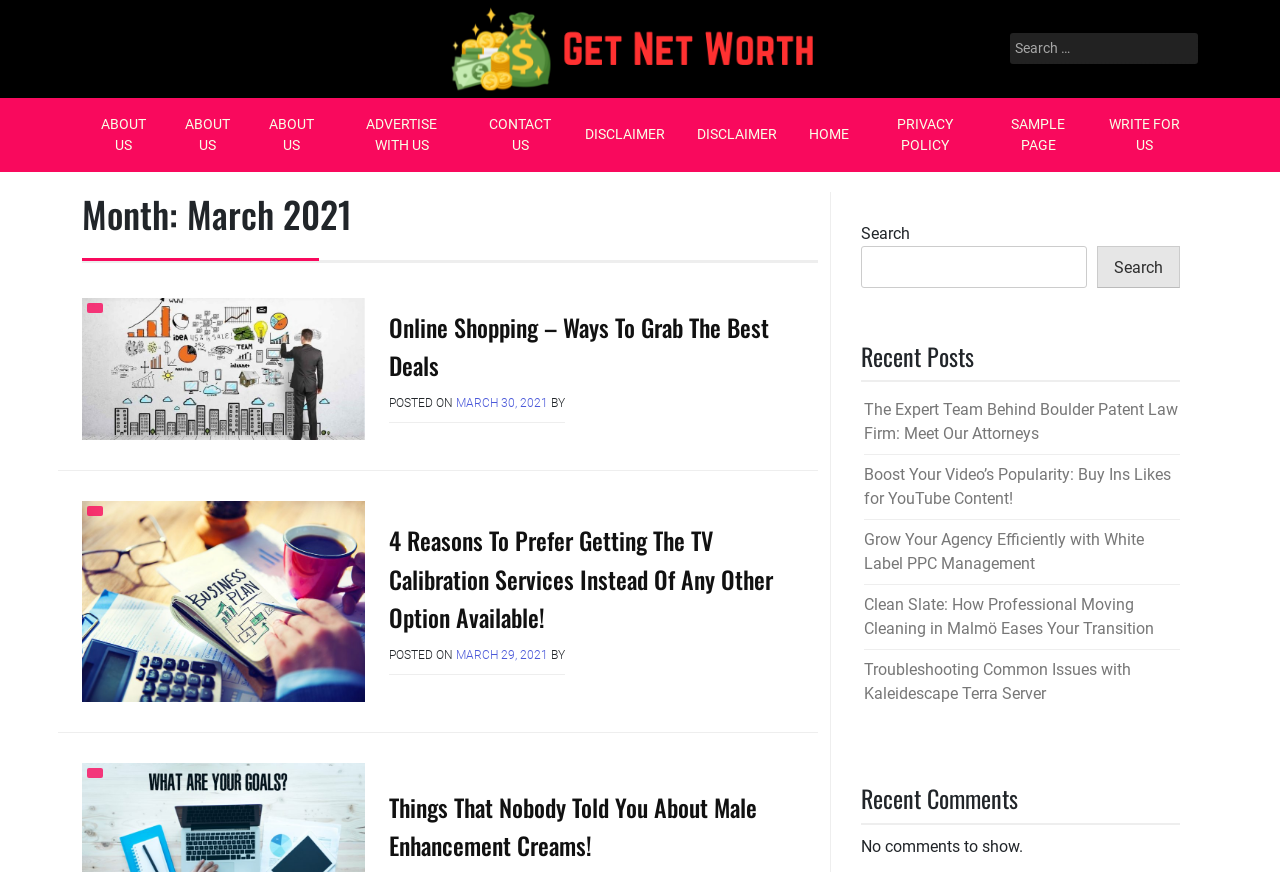What is the category of the link 'ABOUT US'?
Please answer the question with as much detail and depth as you can.

The link 'ABOUT US' is part of a series of links that include 'ADVERTISE WITH US', 'CONTACT US', and others, which suggests that it is a navigation link that allows users to access different sections of the website.